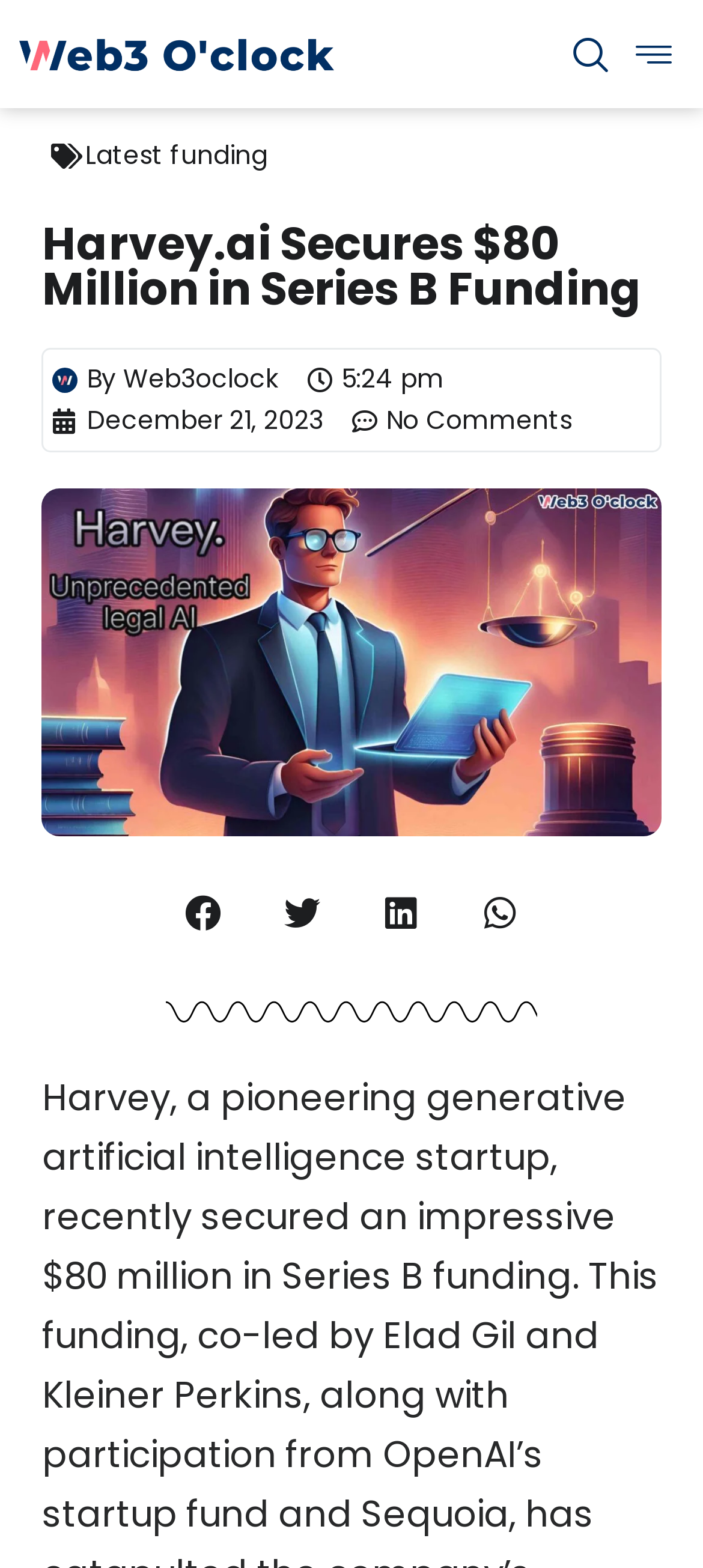What is the topic of the figure?
Based on the image content, provide your answer in one word or a short phrase.

Harvey Secures $80 Million